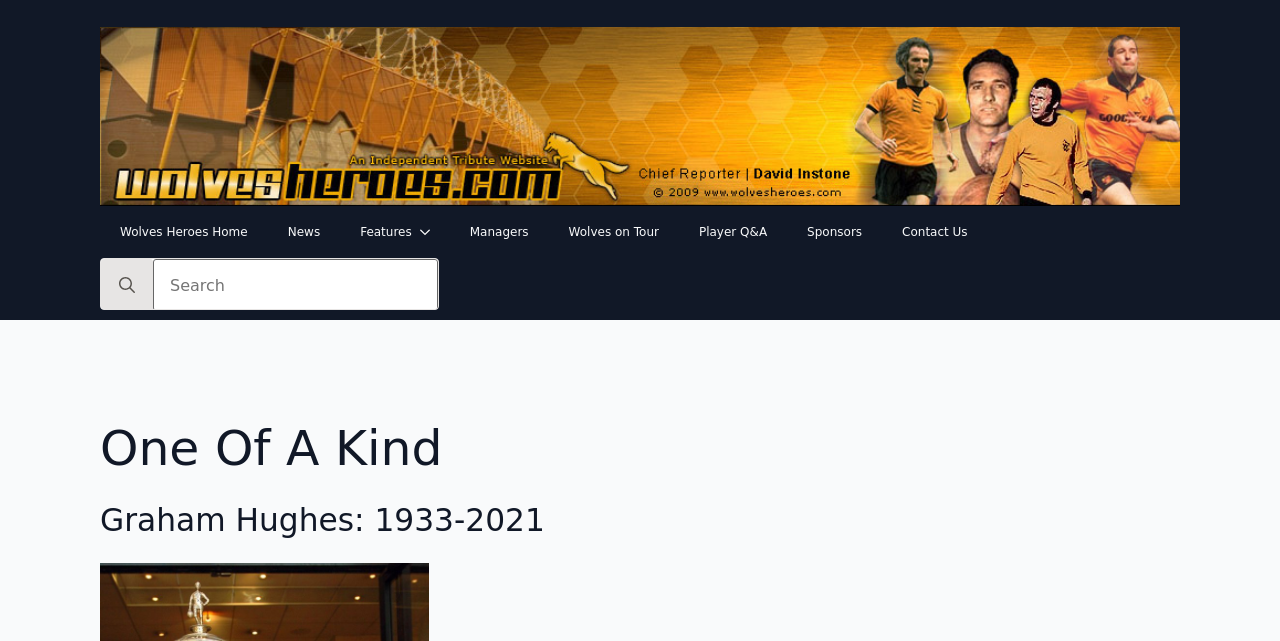Locate the bounding box coordinates of the segment that needs to be clicked to meet this instruction: "Enter a message in the 'What would you like stamped on each charm' textbox".

None